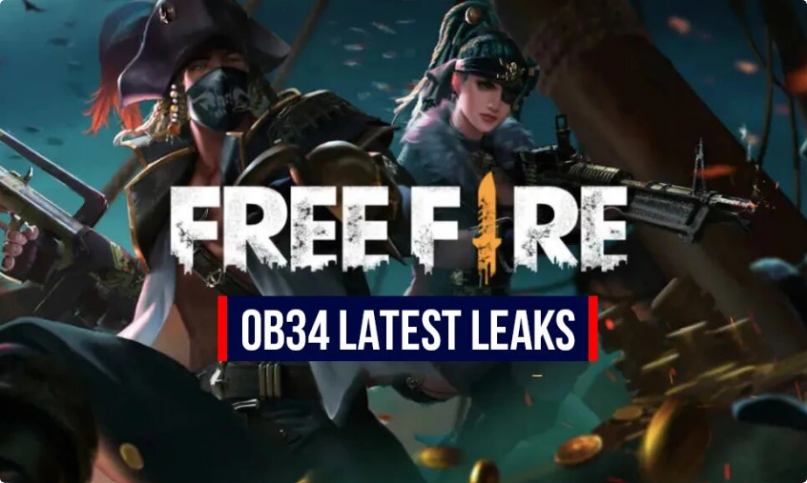What is the theme of the characters' attire in the image? Based on the image, give a response in one word or a short phrase.

Pirate and tactical